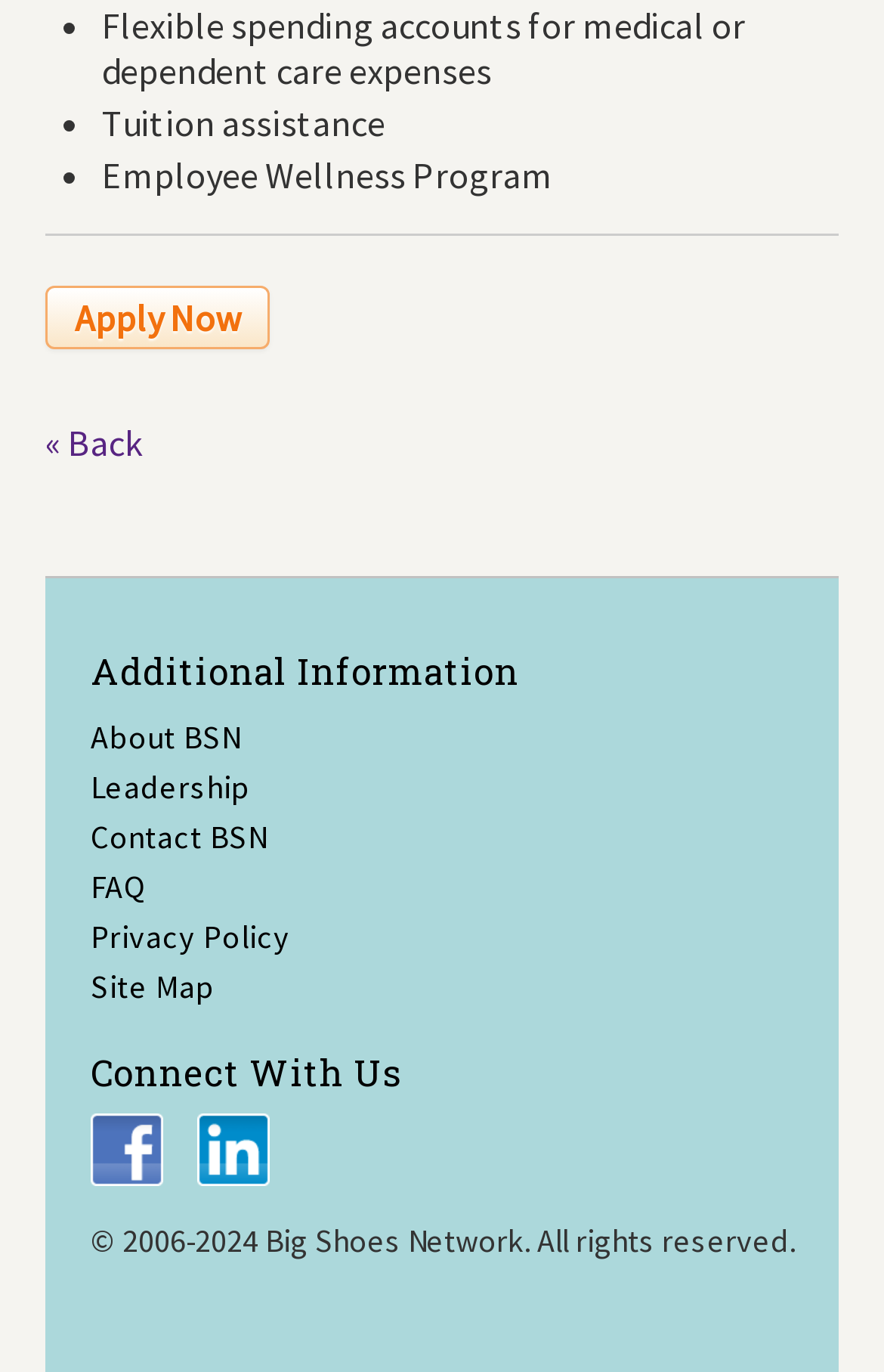Find the bounding box coordinates of the area that needs to be clicked in order to achieve the following instruction: "Visit Facebook page". The coordinates should be specified as four float numbers between 0 and 1, i.e., [left, top, right, bottom].

[0.103, 0.821, 0.185, 0.851]